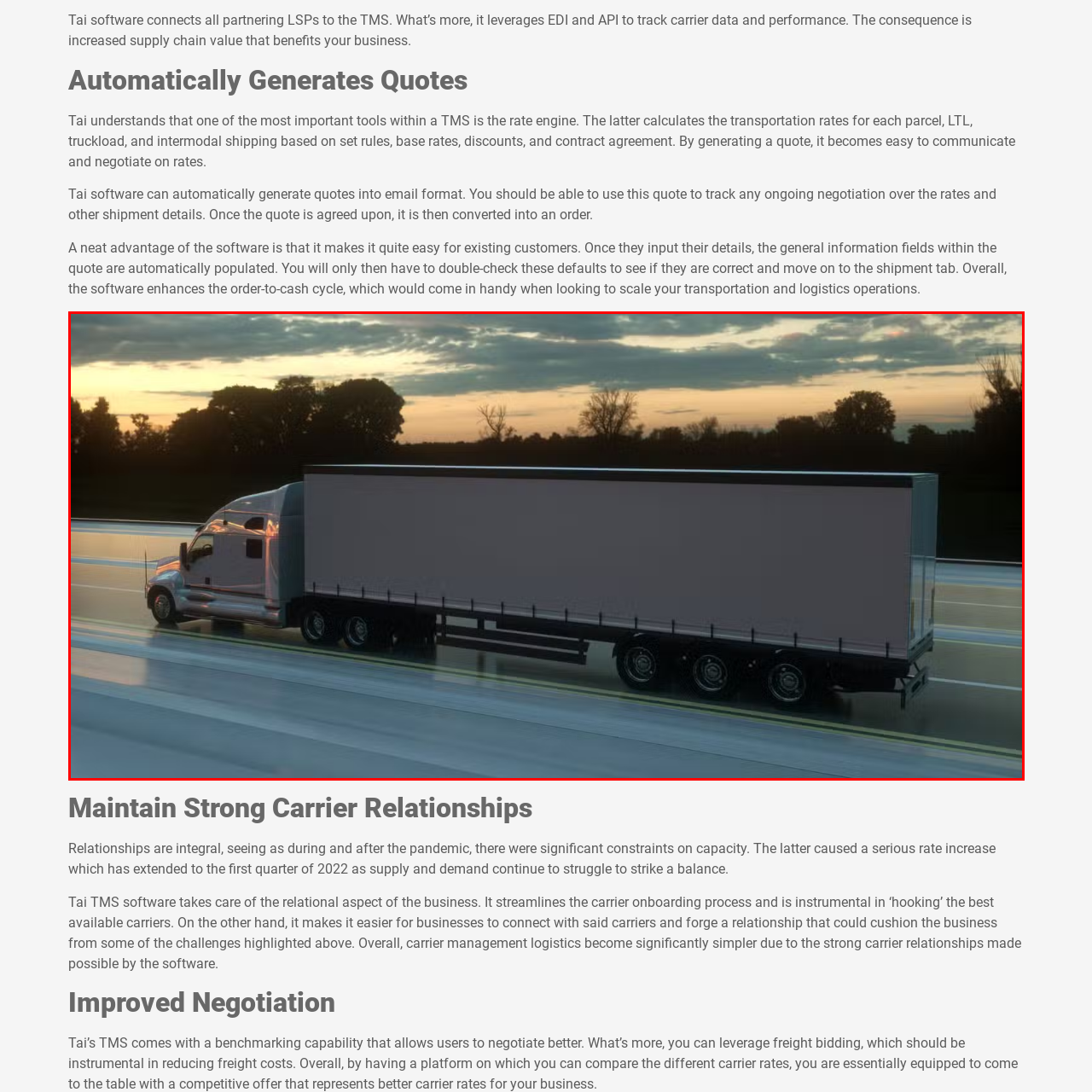Is the truck moving?
Take a close look at the image highlighted by the red bounding box and answer the question thoroughly based on the details you see.

The caption states that the truck is 'gliding down a highway', implying that the truck is in motion.